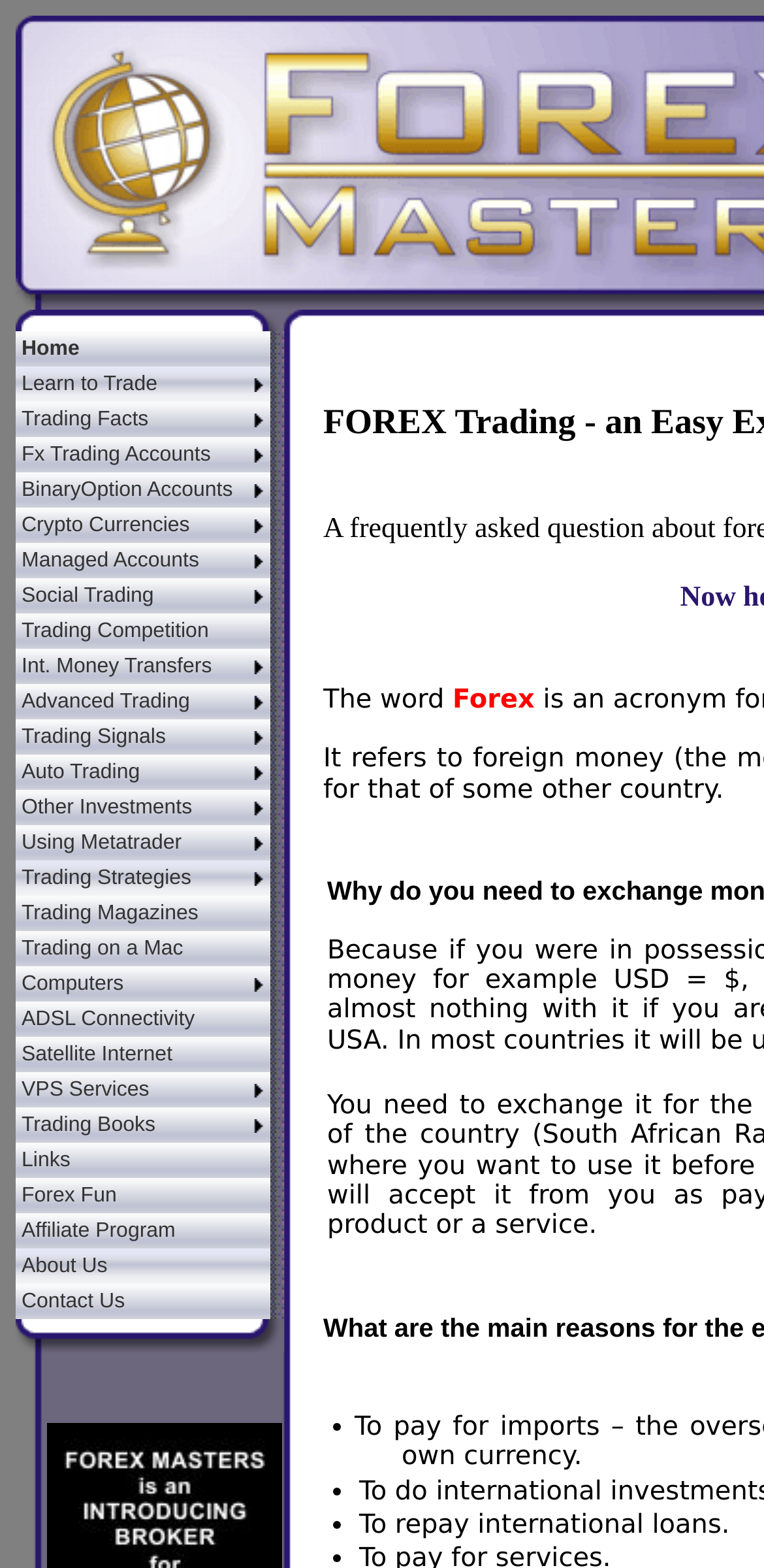Please specify the bounding box coordinates of the area that should be clicked to accomplish the following instruction: "Learn to Trade". The coordinates should consist of four float numbers between 0 and 1, i.e., [left, top, right, bottom].

[0.021, 0.234, 0.354, 0.256]